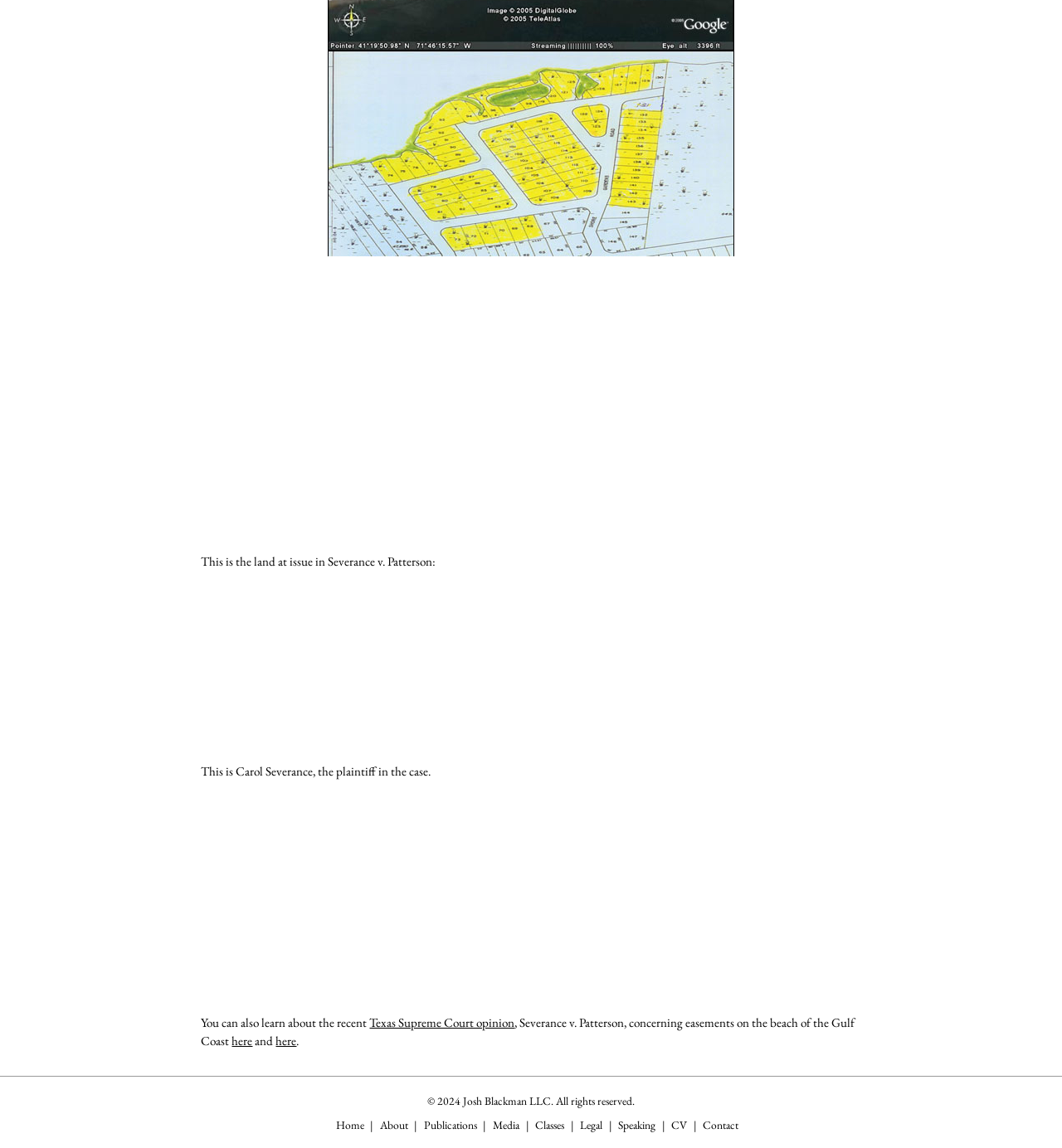Identify the bounding box coordinates of the HTML element based on this description: "Home".

[0.316, 0.983, 0.343, 0.996]